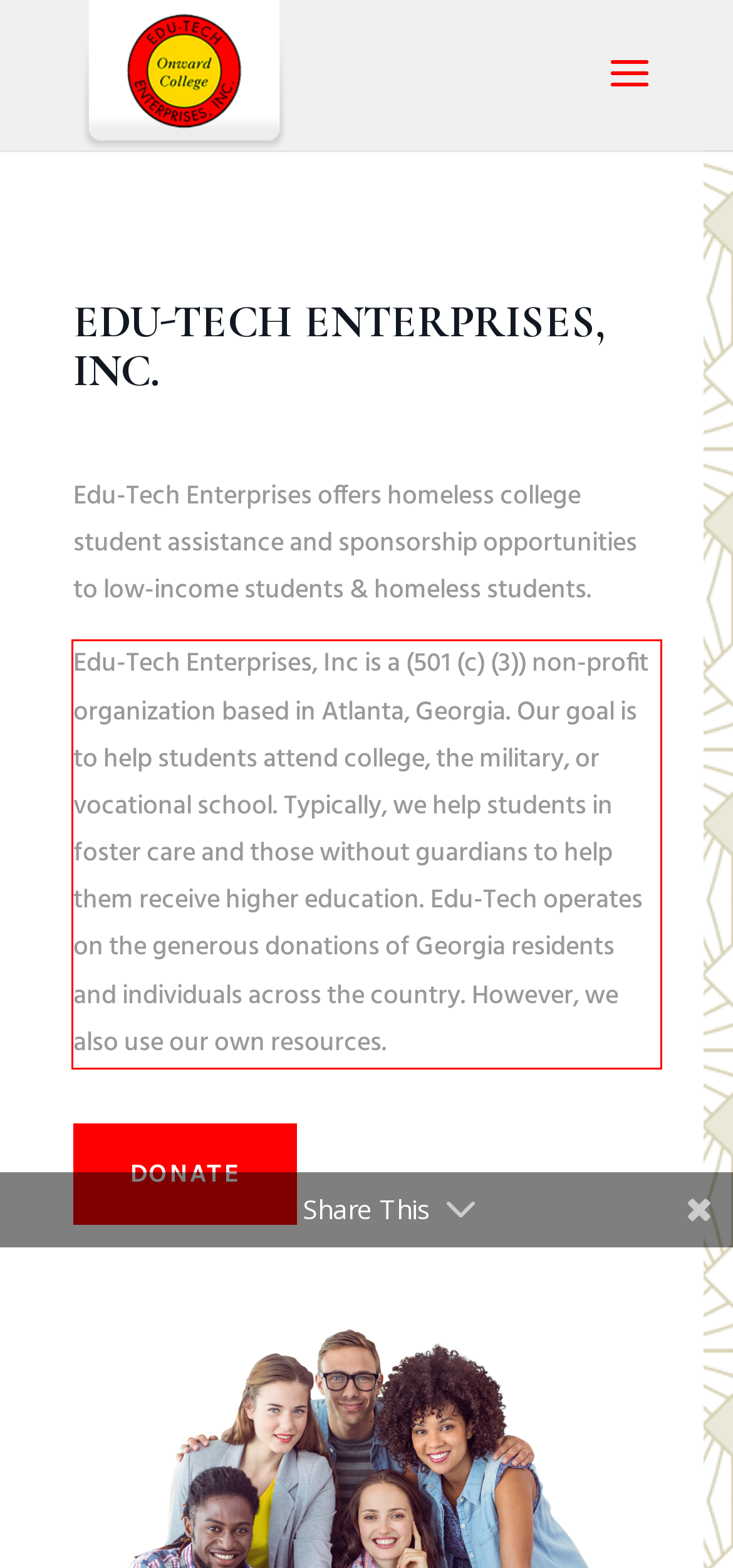You have a screenshot of a webpage, and there is a red bounding box around a UI element. Utilize OCR to extract the text within this red bounding box.

Edu-Tech Enterprises, Inc is a (501 (c) (3)) non-profit organization based in Atlanta, Georgia. Our goal is to help students attend college, the military, or vocational school. Typically, we help students in foster care and those without guardians to help them receive higher education. Edu-Tech operates on the generous donations of Georgia residents and individuals across the country. However, we also use our own resources.